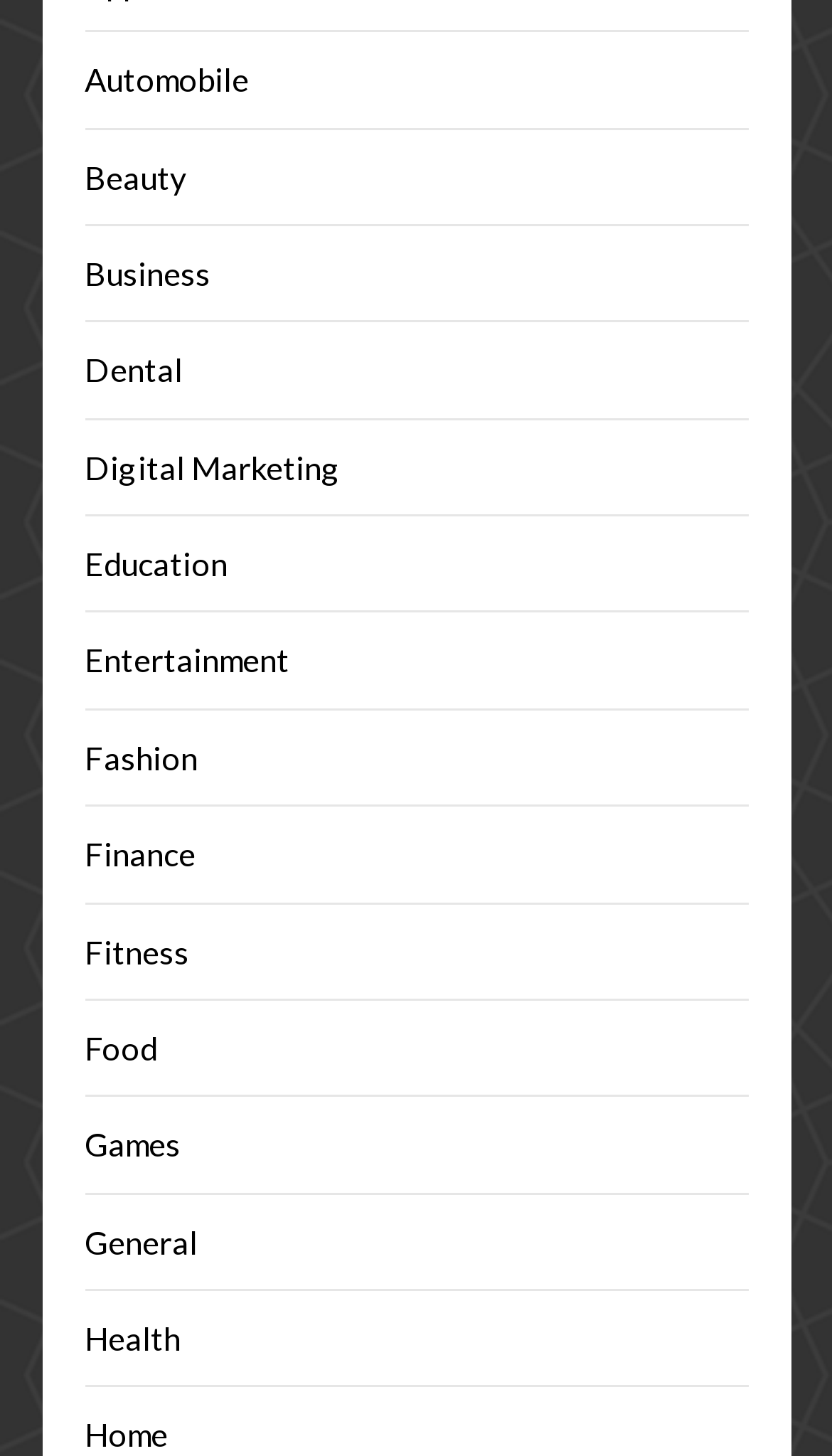Locate the bounding box coordinates of the area to click to fulfill this instruction: "Browse Beauty". The bounding box should be presented as four float numbers between 0 and 1, in the order [left, top, right, bottom].

[0.101, 0.108, 0.224, 0.134]